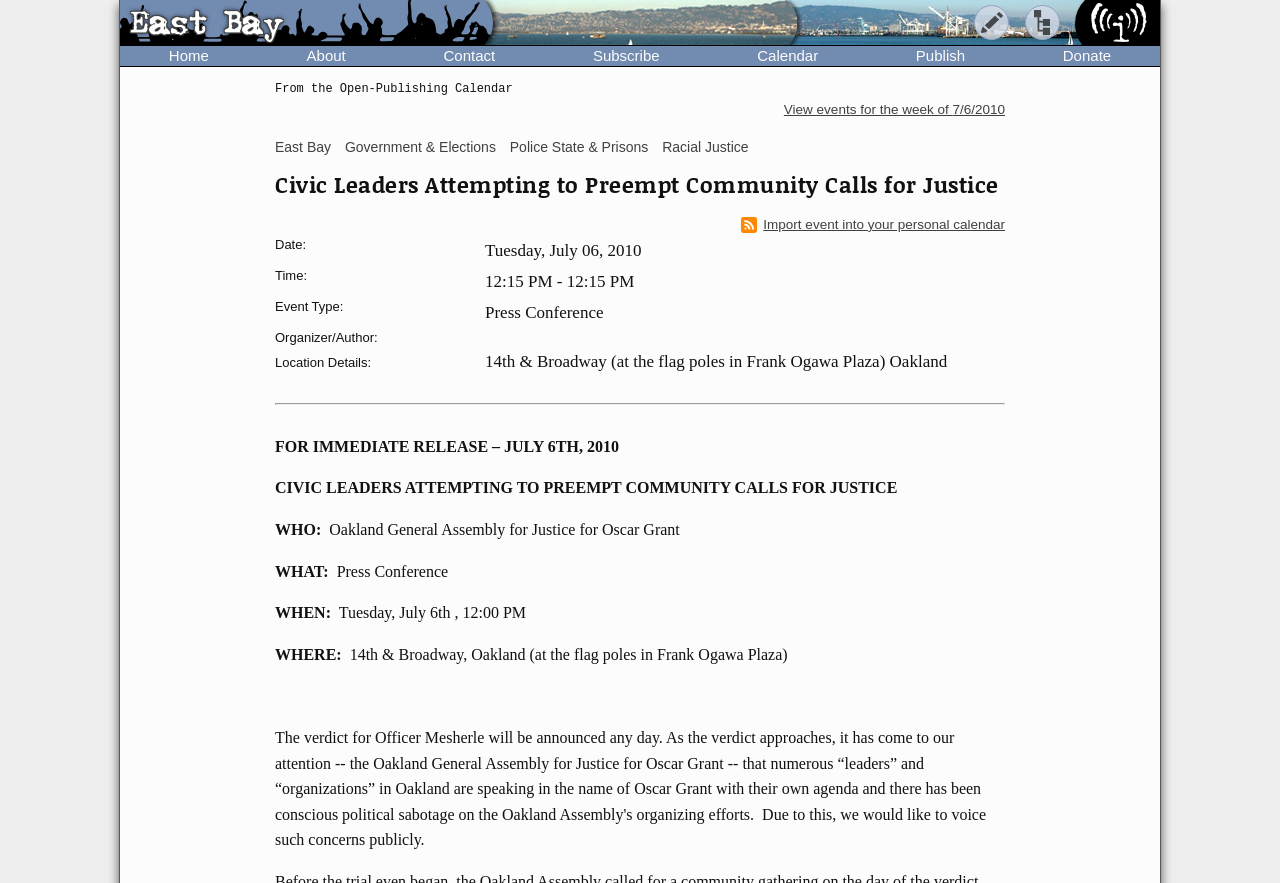Reply to the question below using a single word or brief phrase:
What is the name of the organizer?

Oakland General Assembly for Justice for Oscar Grant